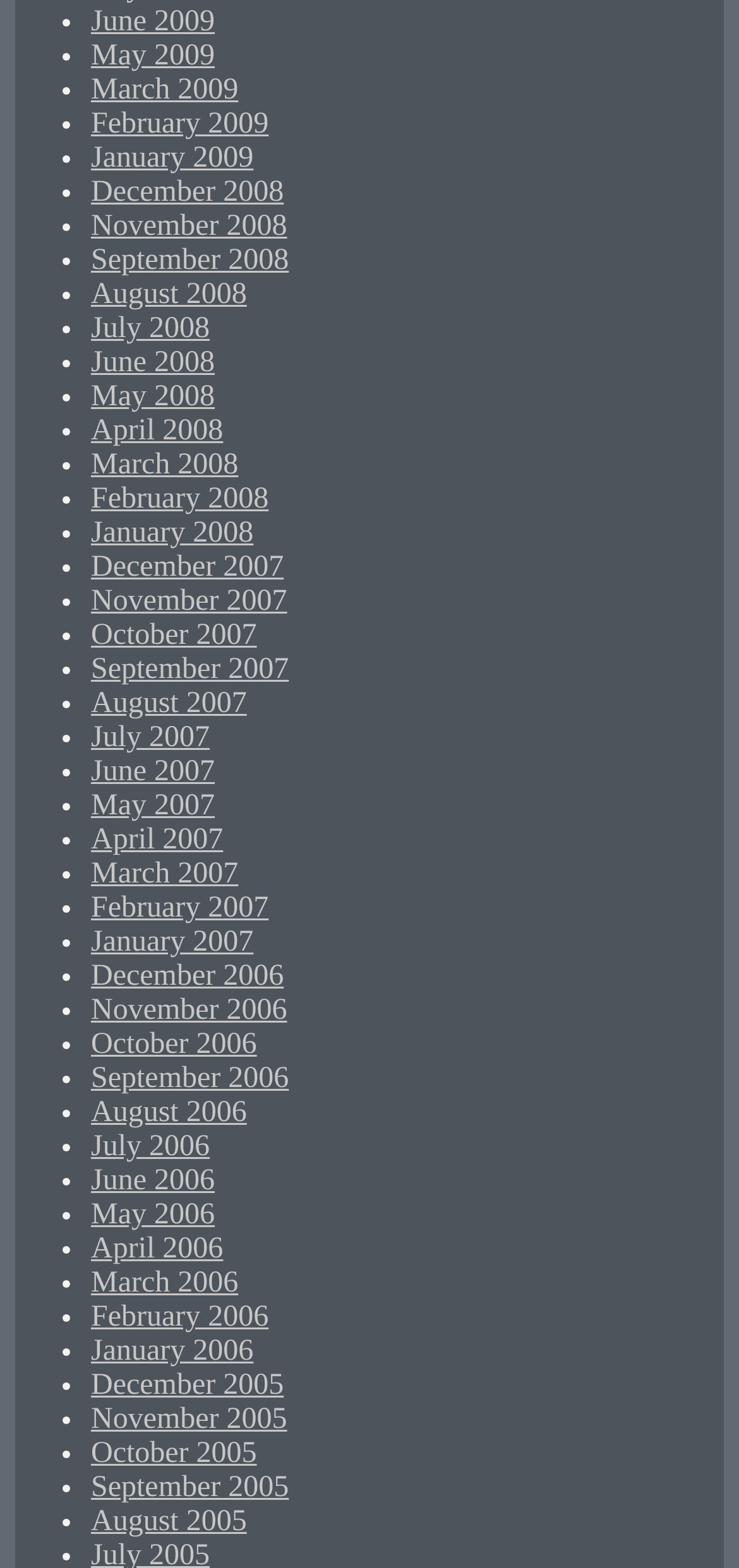Please locate the bounding box coordinates of the element that should be clicked to complete the given instruction: "View May 2008".

[0.123, 0.243, 0.291, 0.264]